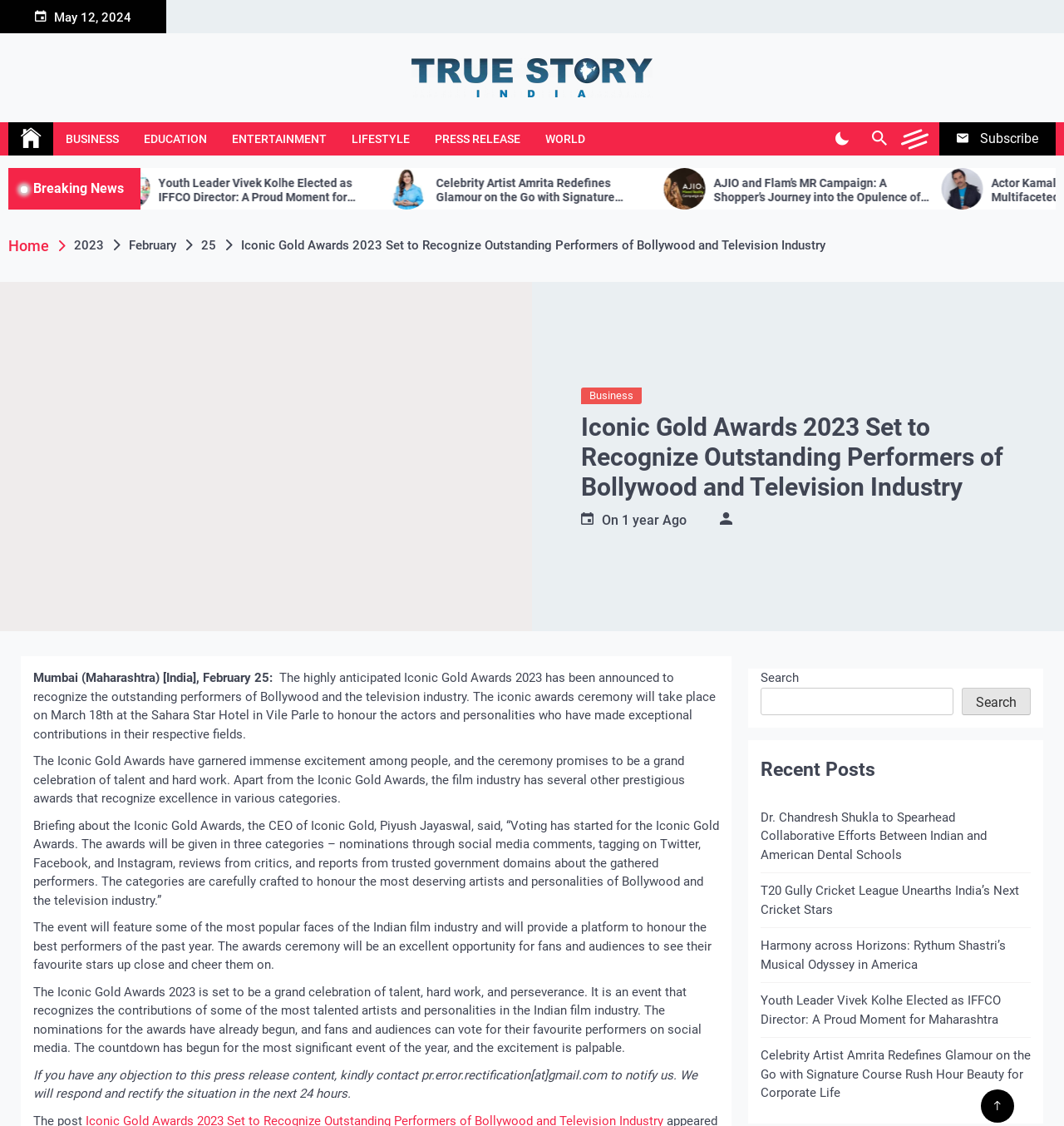Given the element description "2023" in the screenshot, predict the bounding box coordinates of that UI element.

[0.062, 0.211, 0.113, 0.225]